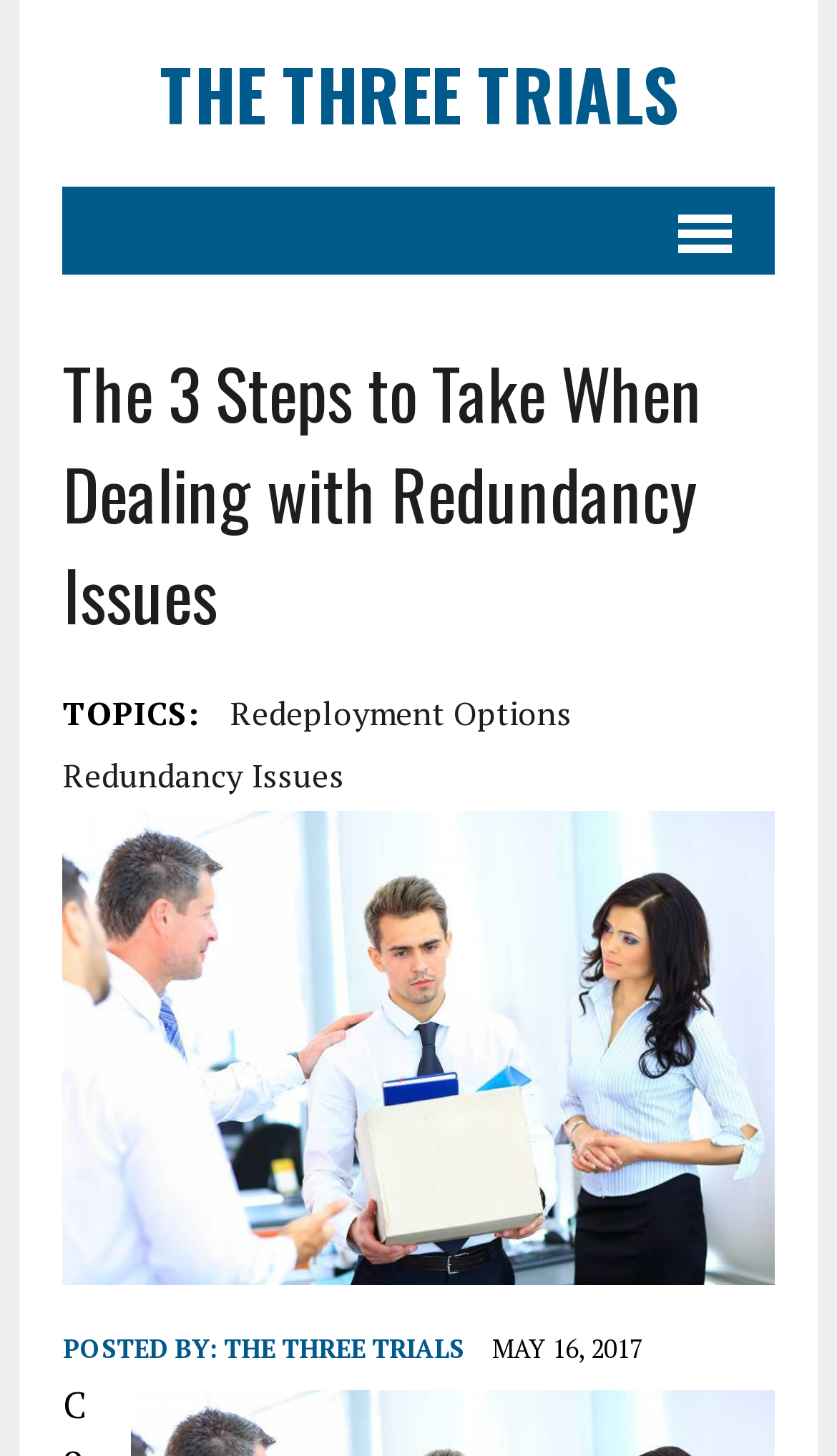Please answer the following question using a single word or phrase: 
What is the main image on the page?

A Terminated Employee